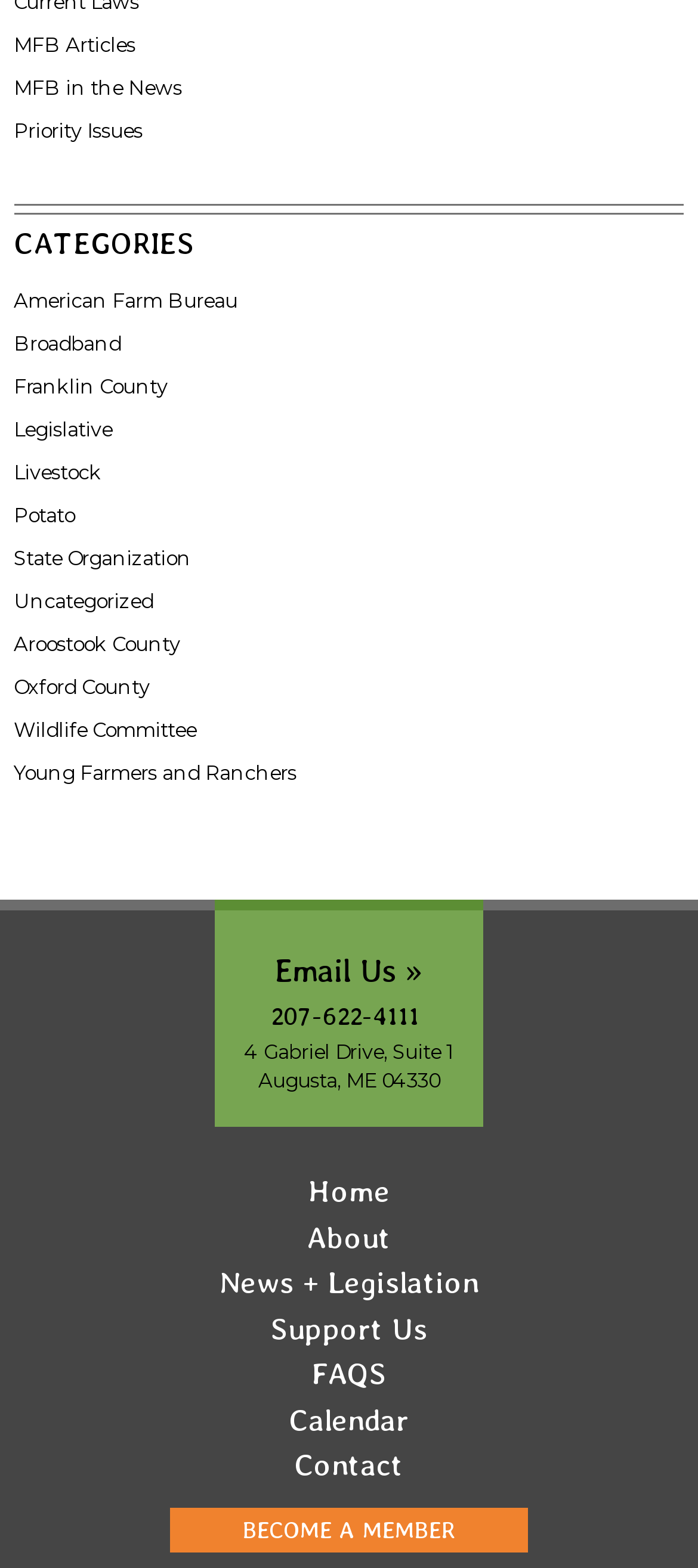Identify the bounding box coordinates for the element you need to click to achieve the following task: "View American Farm Bureau". The coordinates must be four float values ranging from 0 to 1, formatted as [left, top, right, bottom].

[0.02, 0.183, 0.341, 0.199]